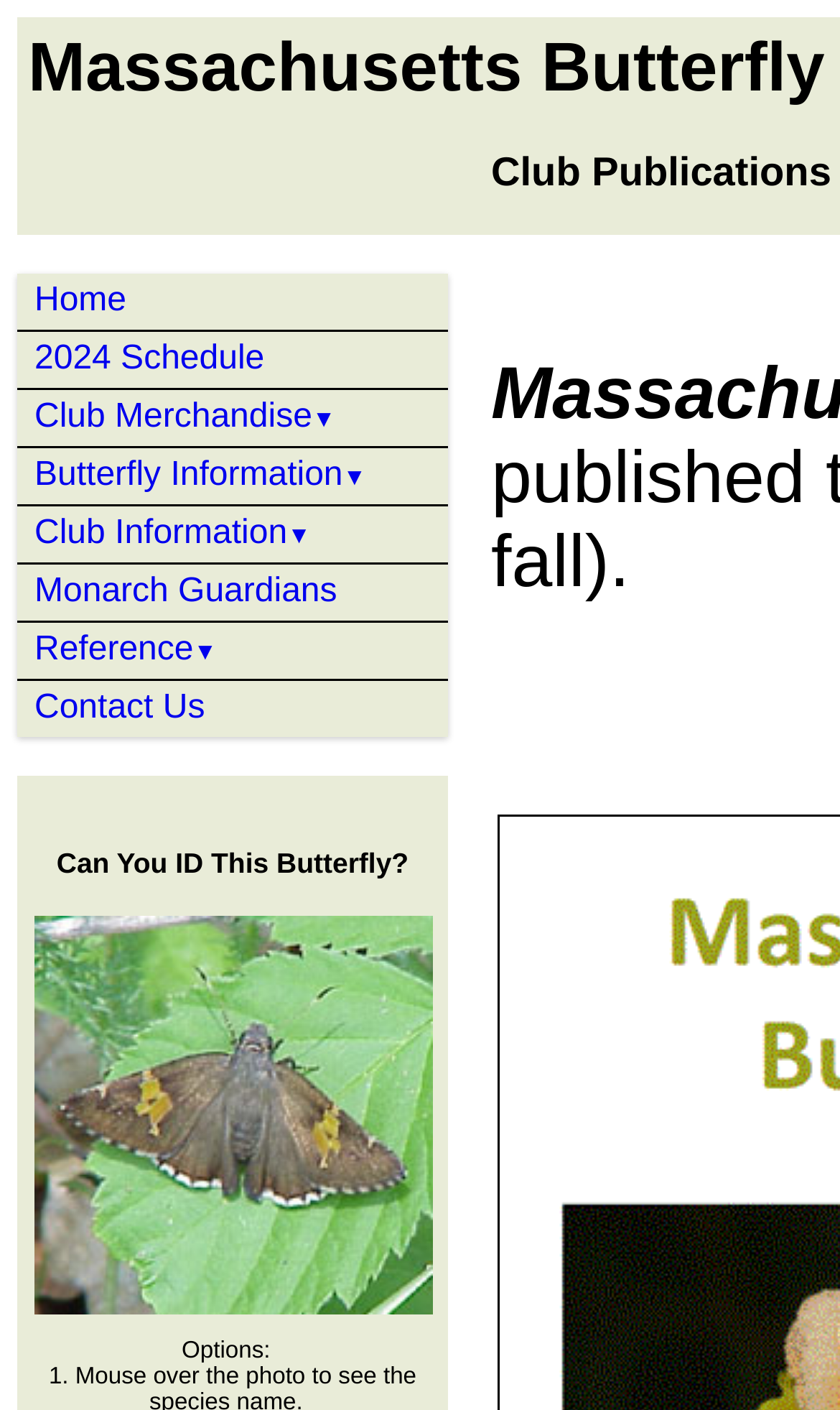What is the main topic of this website?
Please provide a comprehensive answer based on the visual information in the image.

Based on the various links and categories on the webpage, it appears that the main topic of this website is butterflies, specifically related to the Massachusetts Butterfly Club.